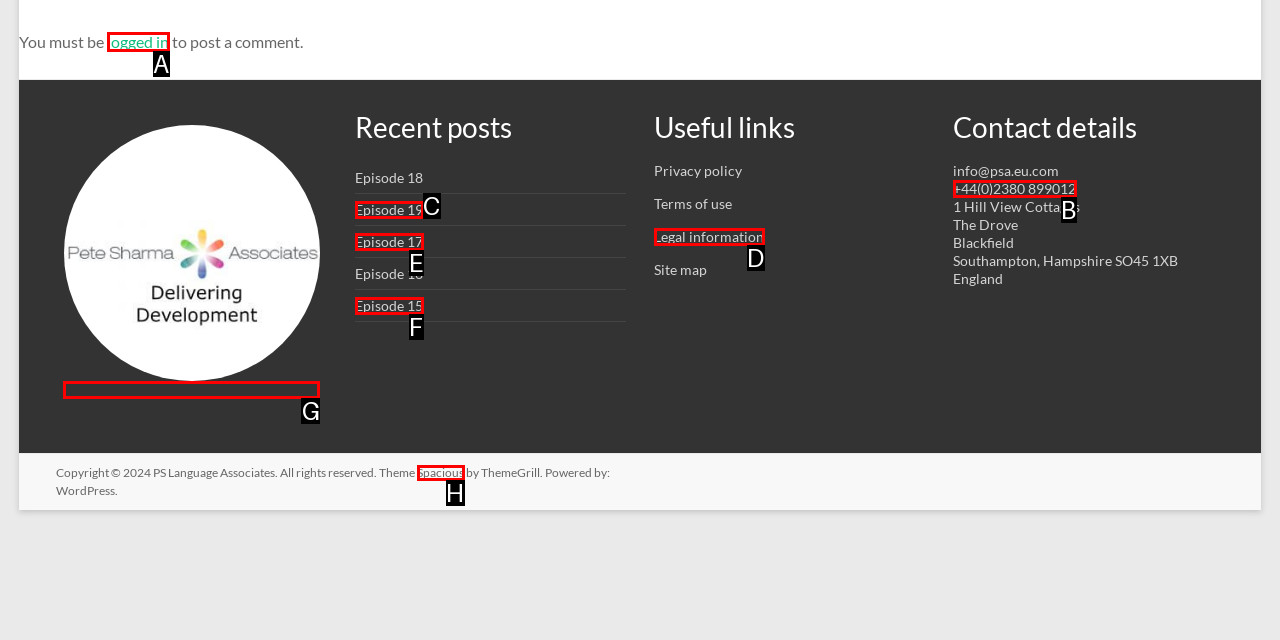Find the HTML element that corresponds to the description: High Voltage Resistor. Indicate your selection by the letter of the appropriate option.

None